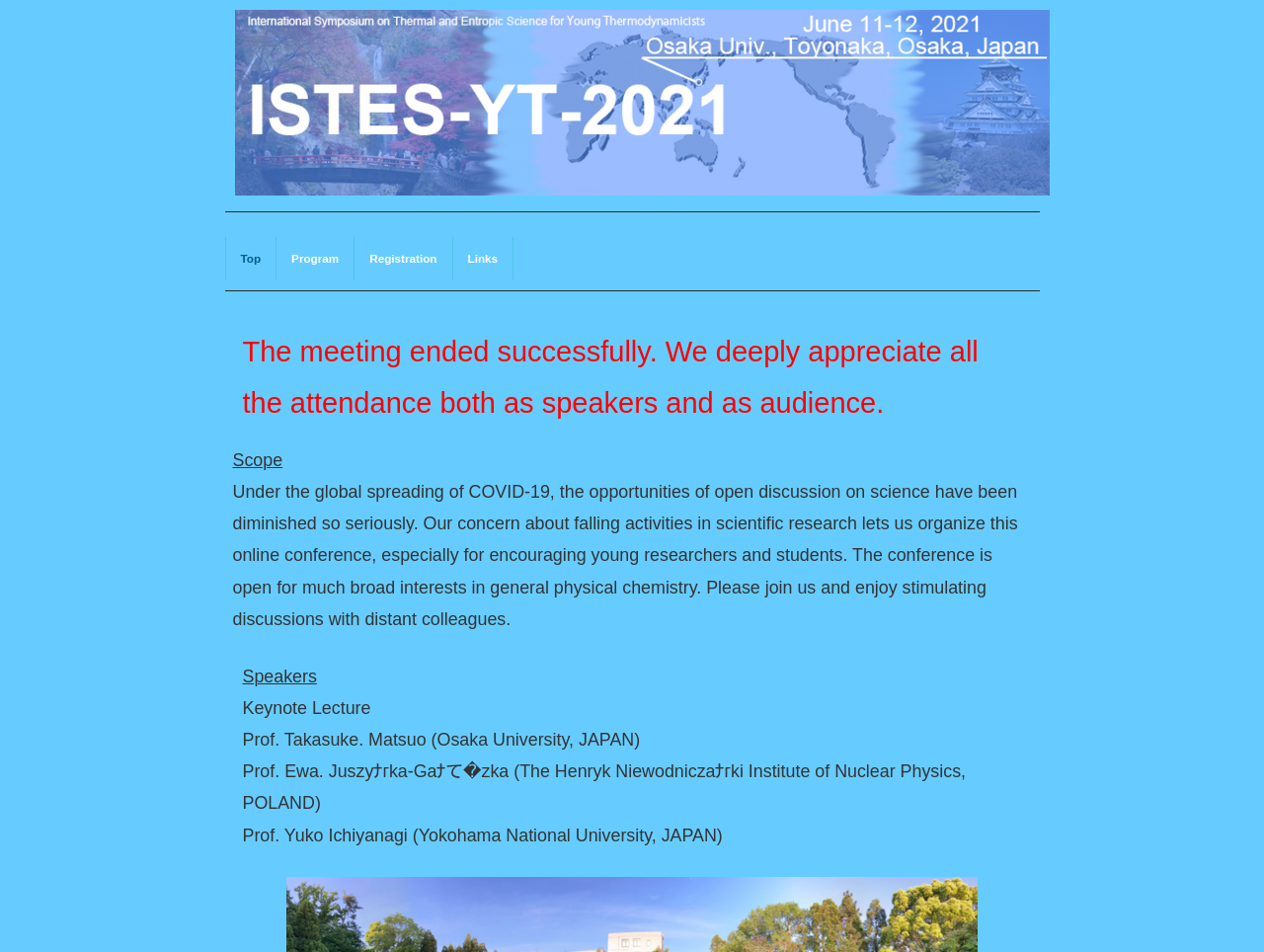From the webpage screenshot, identify the region described by Links. Provide the bounding box coordinates as (top-left x, top-left y, bottom-right x, bottom-right y), with each value being a floating point number between 0 and 1.

[0.366, 0.262, 0.398, 0.281]